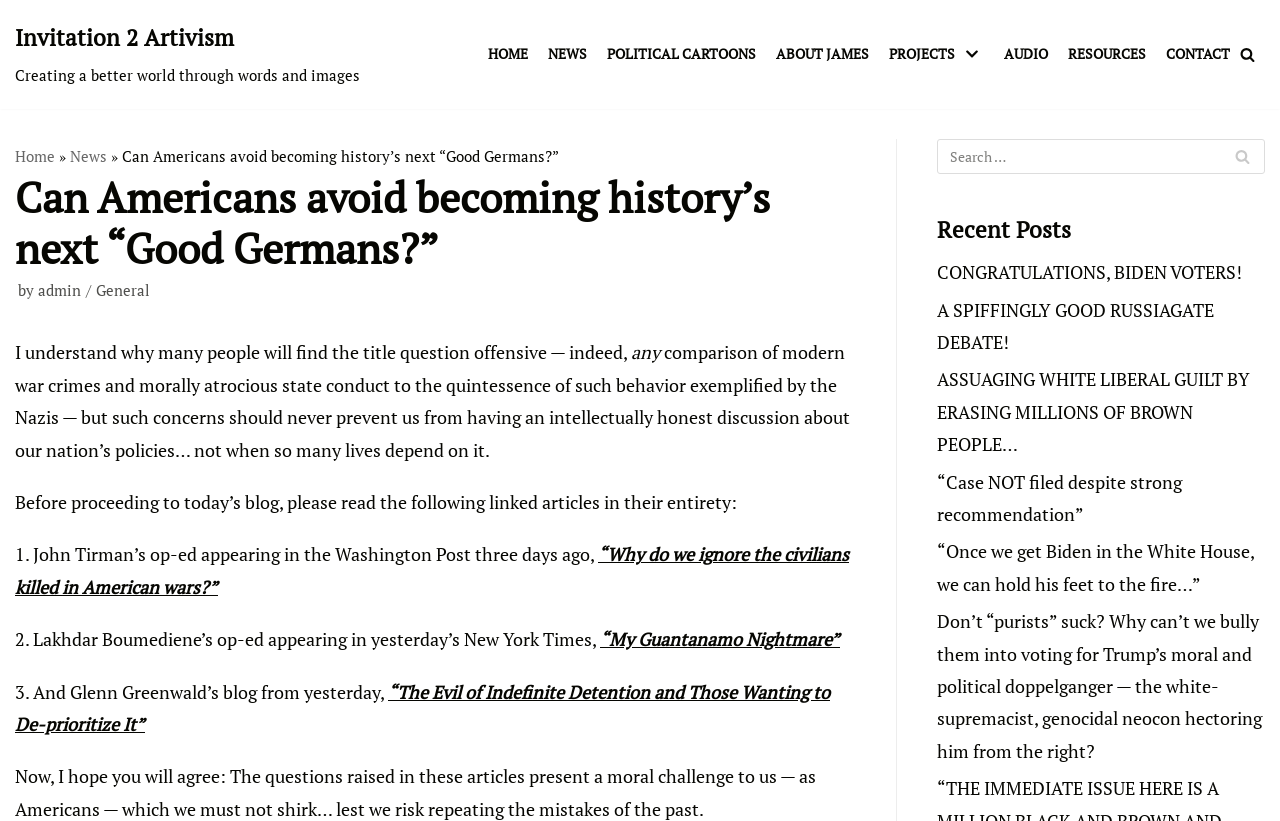From the element description: "parent_node: Search for: value="Search"", extract the bounding box coordinates of the UI element. The coordinates should be expressed as four float numbers between 0 and 1, in the order [left, top, right, bottom].

[0.953, 0.169, 0.988, 0.212]